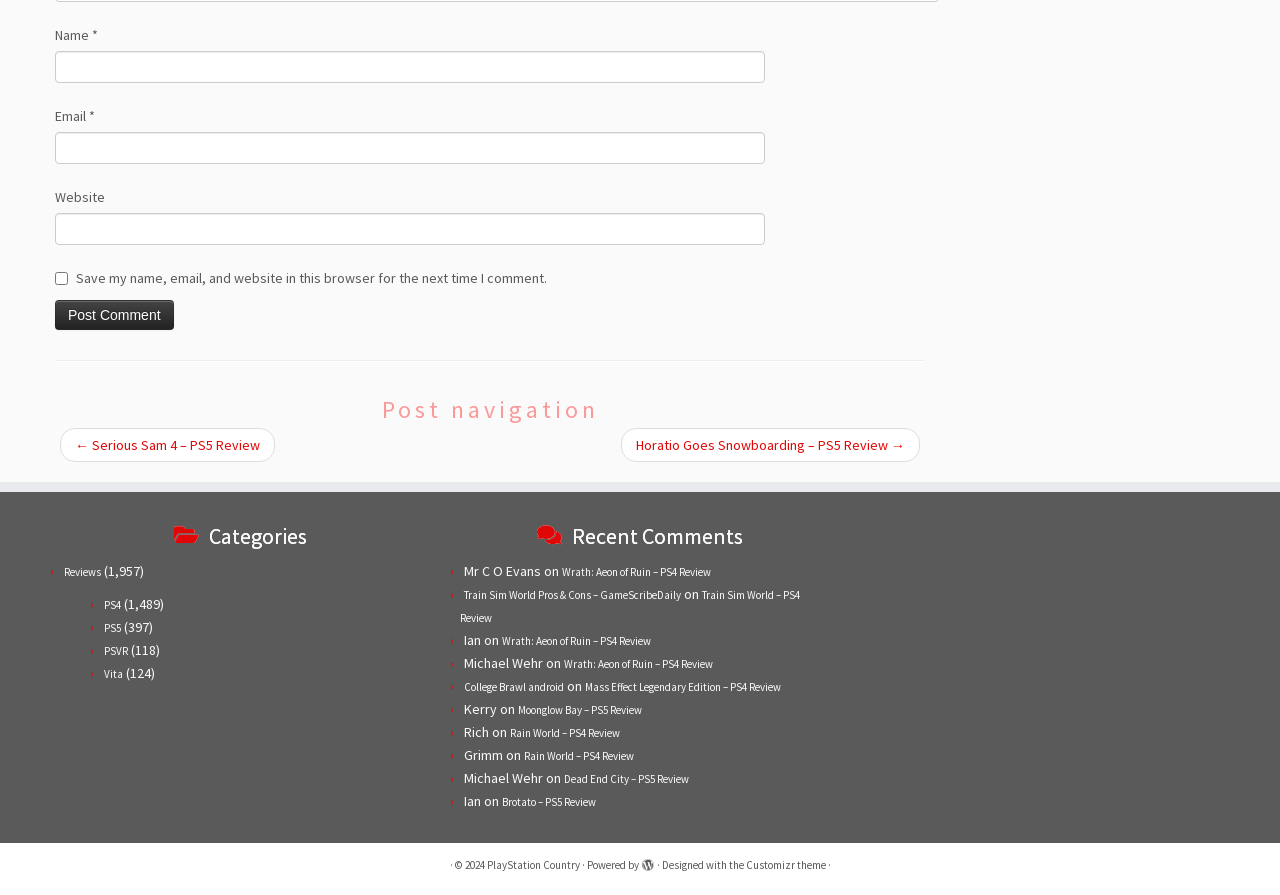Please provide the bounding box coordinates for the element that needs to be clicked to perform the instruction: "Click the 'Post Comment' button". The coordinates must consist of four float numbers between 0 and 1, formatted as [left, top, right, bottom].

[0.043, 0.335, 0.136, 0.369]